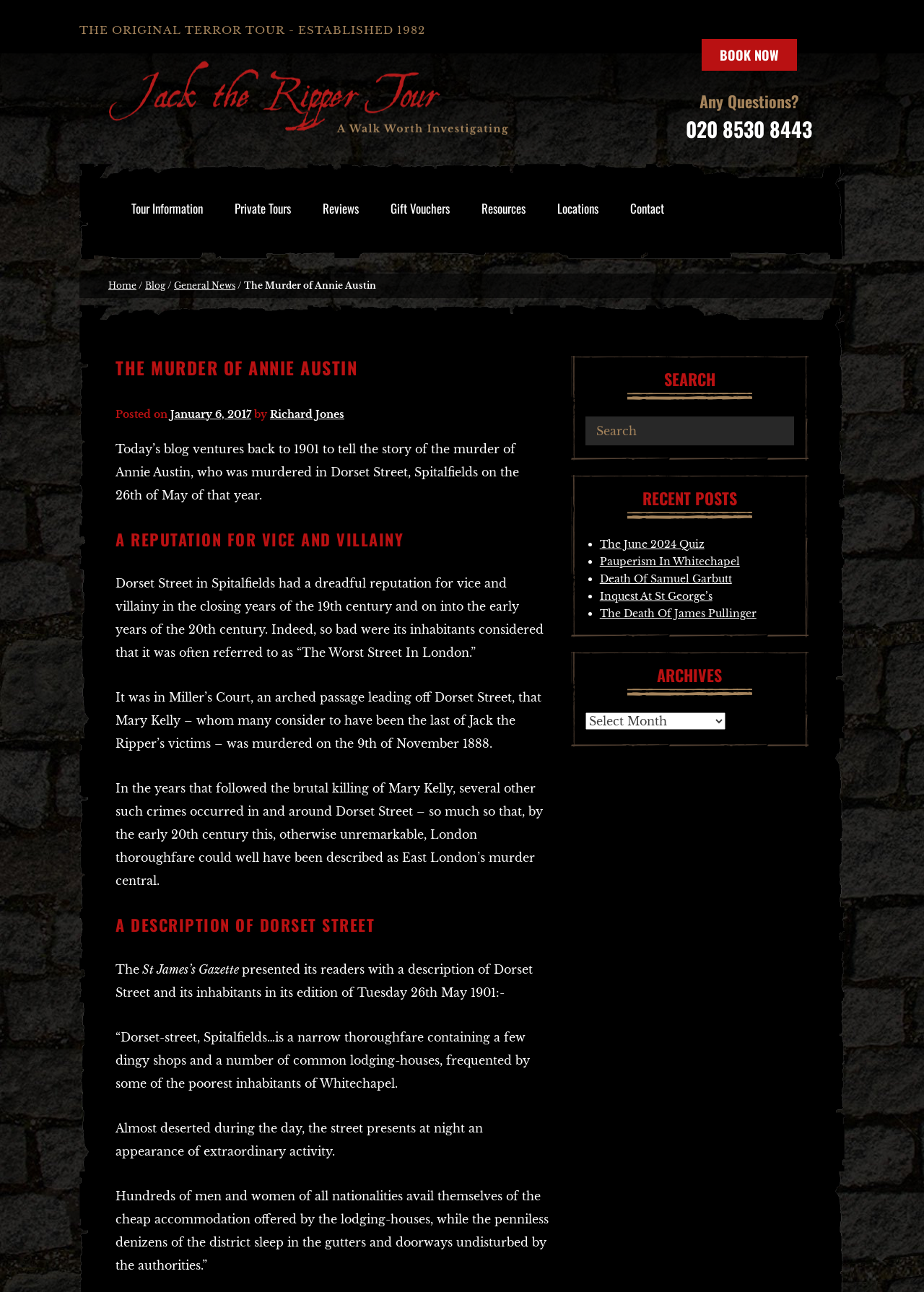Identify the main title of the webpage and generate its text content.

THE MURDER OF ANNIE AUSTIN